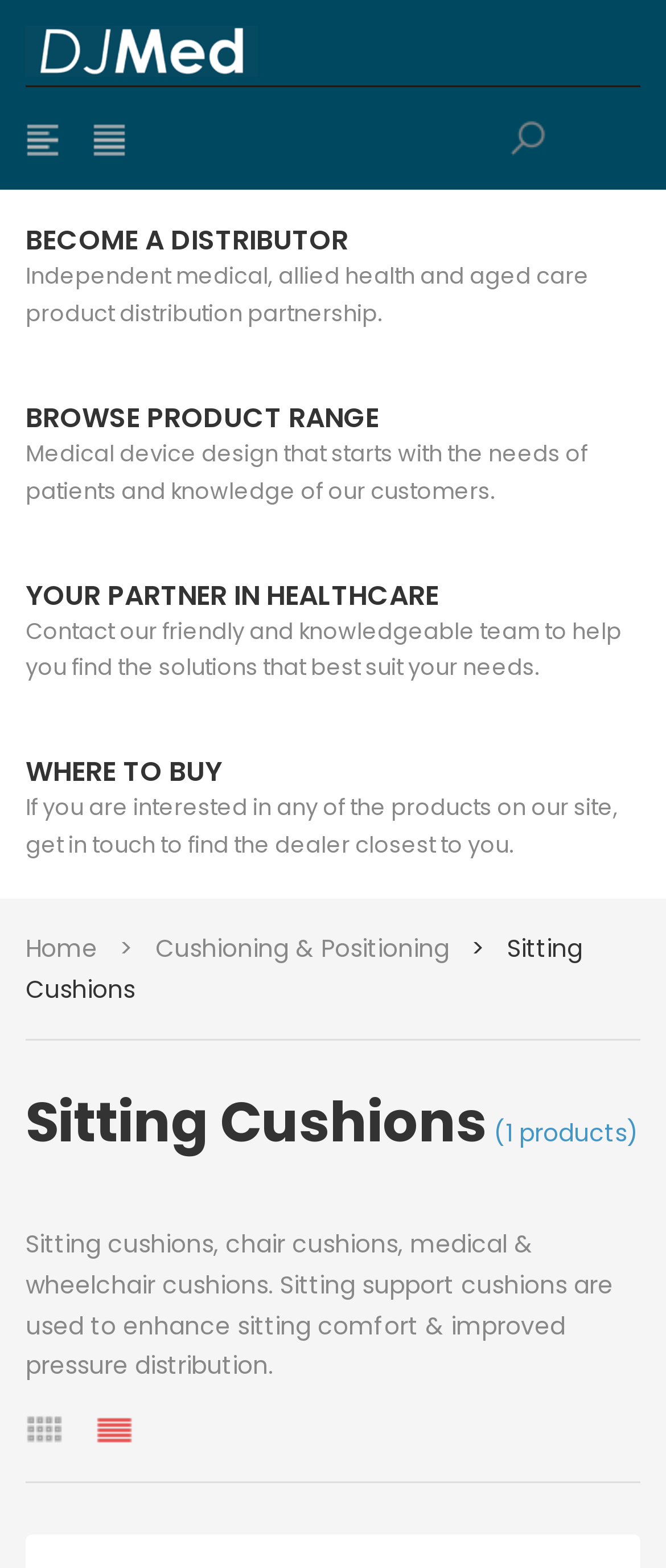Pinpoint the bounding box coordinates of the clickable element to carry out the following instruction: "view sitting cushions."

[0.038, 0.696, 0.731, 0.734]